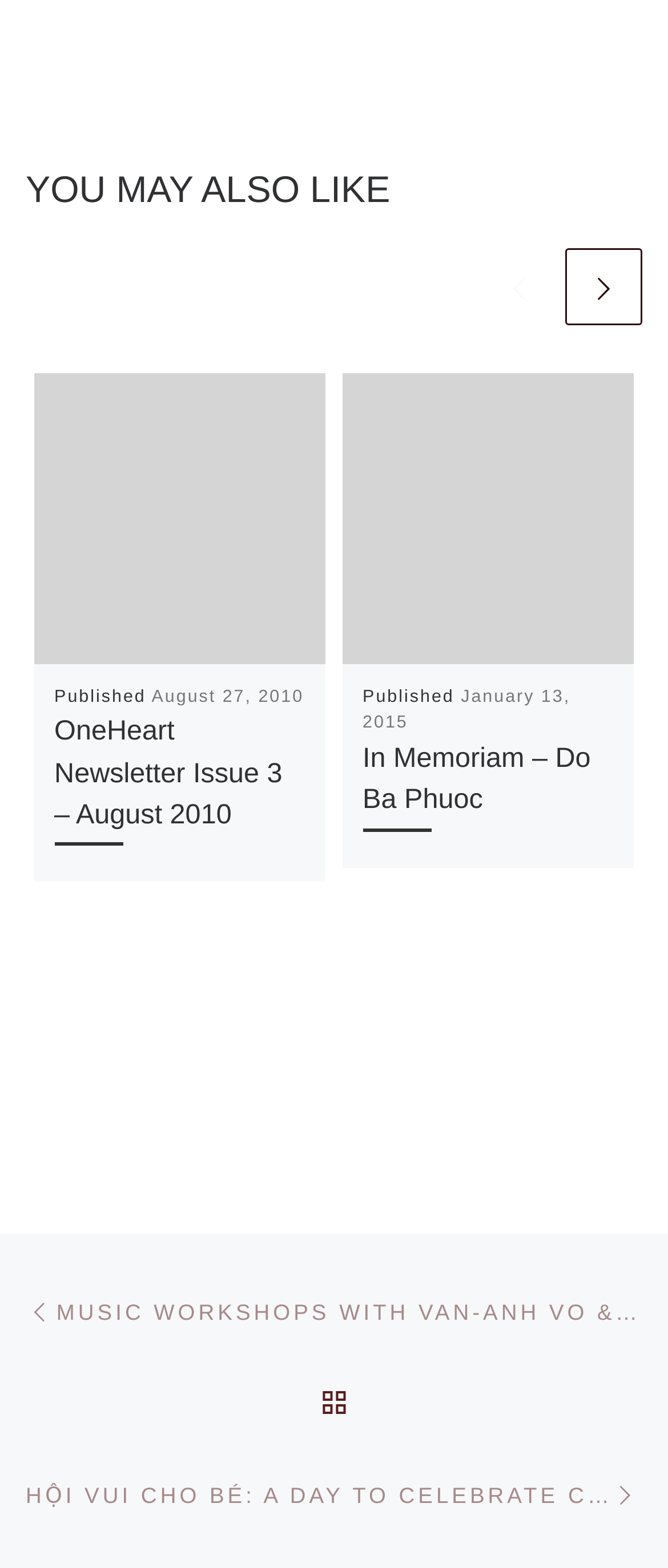Please identify the bounding box coordinates of the element's region that I should click in order to complete the following instruction: "View OneHeart Newsletter Issue 3 – August 2010". The bounding box coordinates consist of four float numbers between 0 and 1, i.e., [left, top, right, bottom].

[0.051, 0.238, 0.487, 0.423]